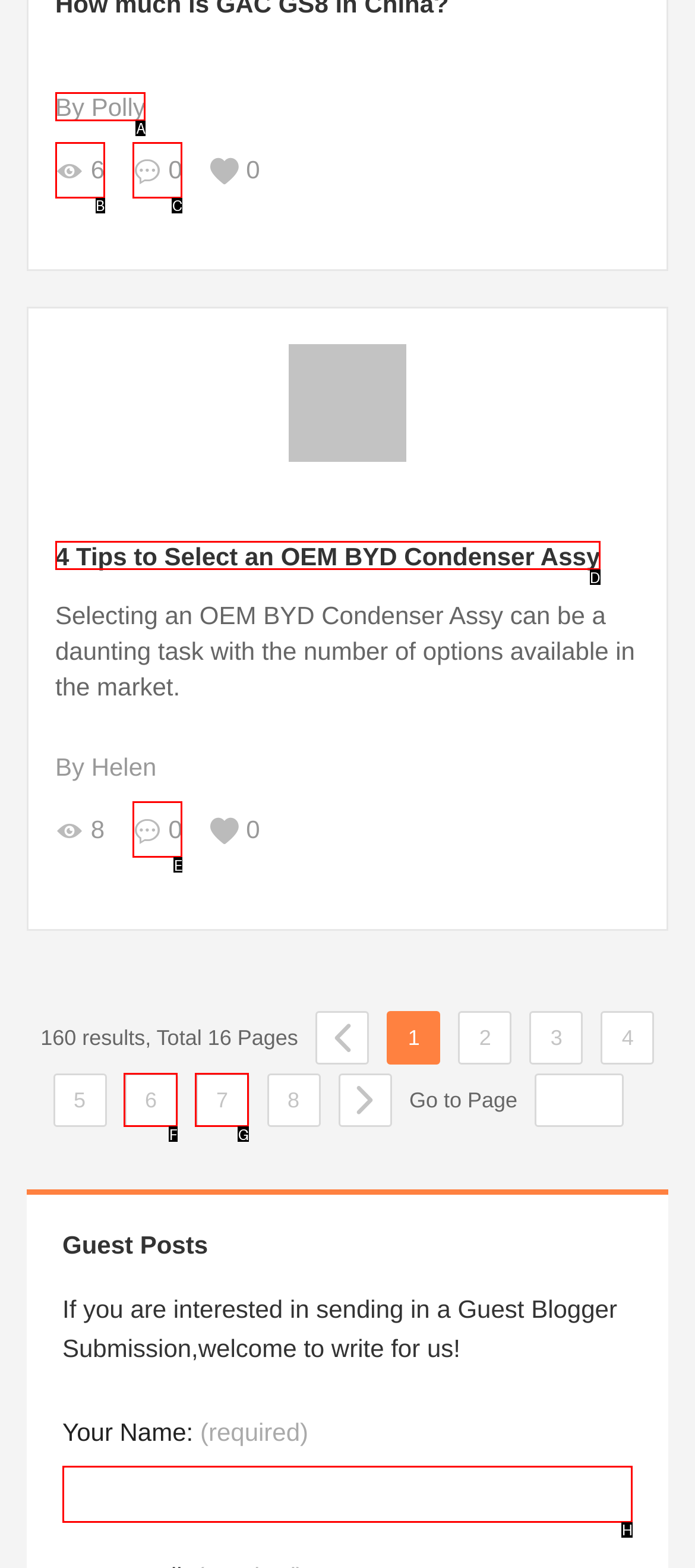Choose the HTML element that should be clicked to accomplish the task: Enter your name in the guest post submission form. Answer with the letter of the chosen option.

H